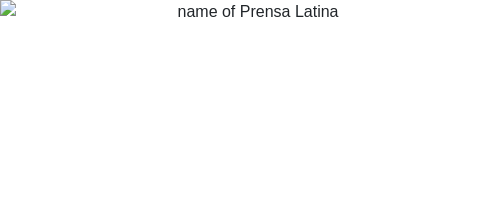Refer to the image and answer the question with as much detail as possible: What type of font is used for the name?

The caption states that the name 'Prensa Latina' is displayed in a clear and professional font, which underscores the agency's commitment to delivering reliable news and information.